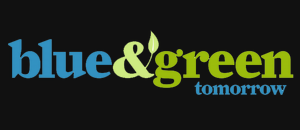Give a one-word or one-phrase response to the question: 
What color is the word 'green' in the logo?

Vibrant green